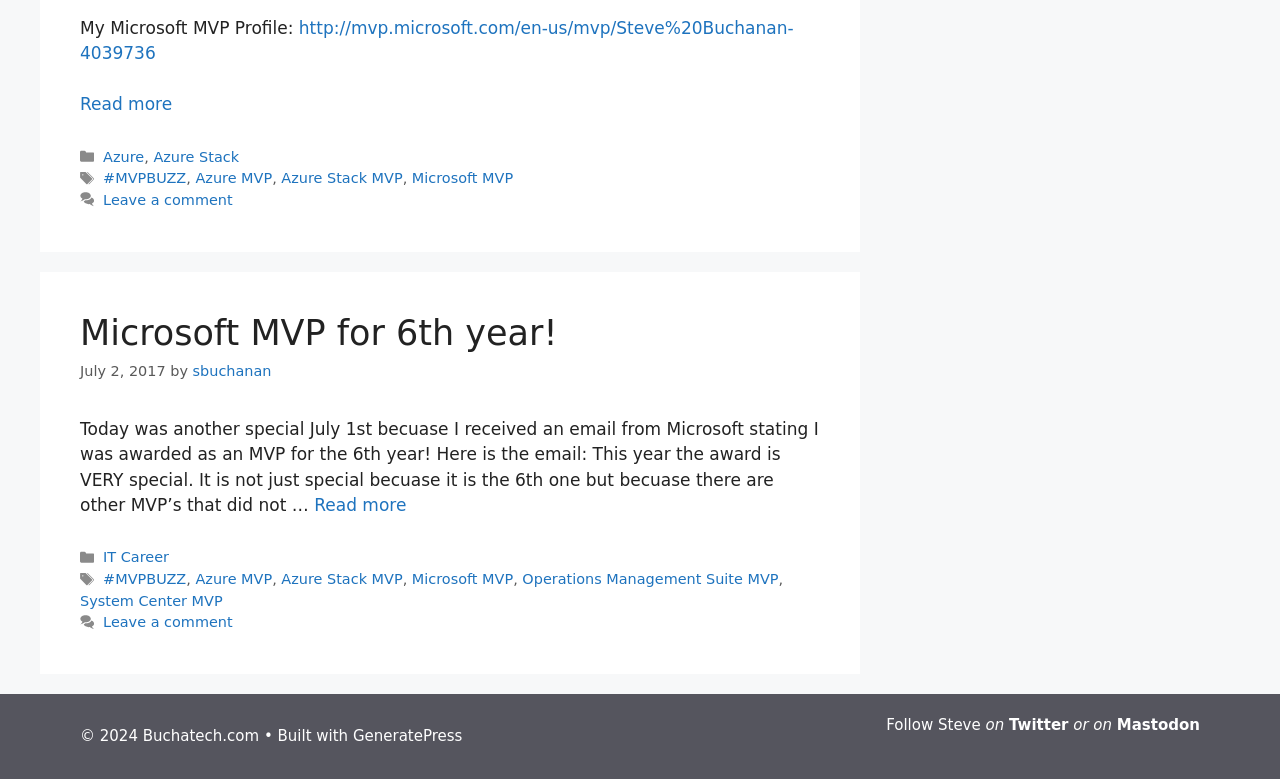Identify the bounding box coordinates for the region of the element that should be clicked to carry out the instruction: "Leave a comment". The bounding box coordinates should be four float numbers between 0 and 1, i.e., [left, top, right, bottom].

[0.081, 0.246, 0.182, 0.267]